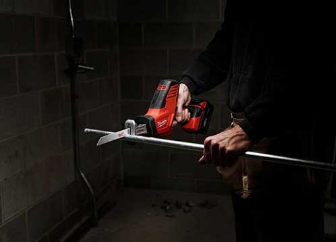Using the details in the image, give a detailed response to the question below:
What is the purpose of the dual gear anti-vibration mechanism?

The purpose of the dual gear anti-vibration mechanism can be inferred from the caption, which explains that it is designed to 'enhance control while minimizing fatigue during prolonged use'. This feature is intended to improve the overall user experience and reduce user fatigue when operating the Hackzall.